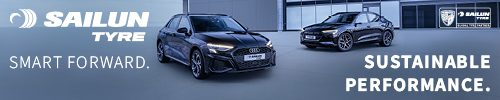Break down the image and provide a full description, noting any significant aspects.

This image features a promotional banner for Sailun Tyres, highlighting their commitment to sustainable performance in automotive technology. The design presents two sleek black cars, symbolizing modernity and sophistication, set against a contemporary backdrop that emphasizes innovation. Accompanying the visuals are bold texts that read "SMART FORWARD" and "SUSTAINABLE PERFORMANCE," reflecting Sailun's focus on forward-thinking solutions for vehicle excellence. This advertisement effectively conveys a message of quality and environmental consciousness, inviting viewers to embrace a more sustainable approach to driving.